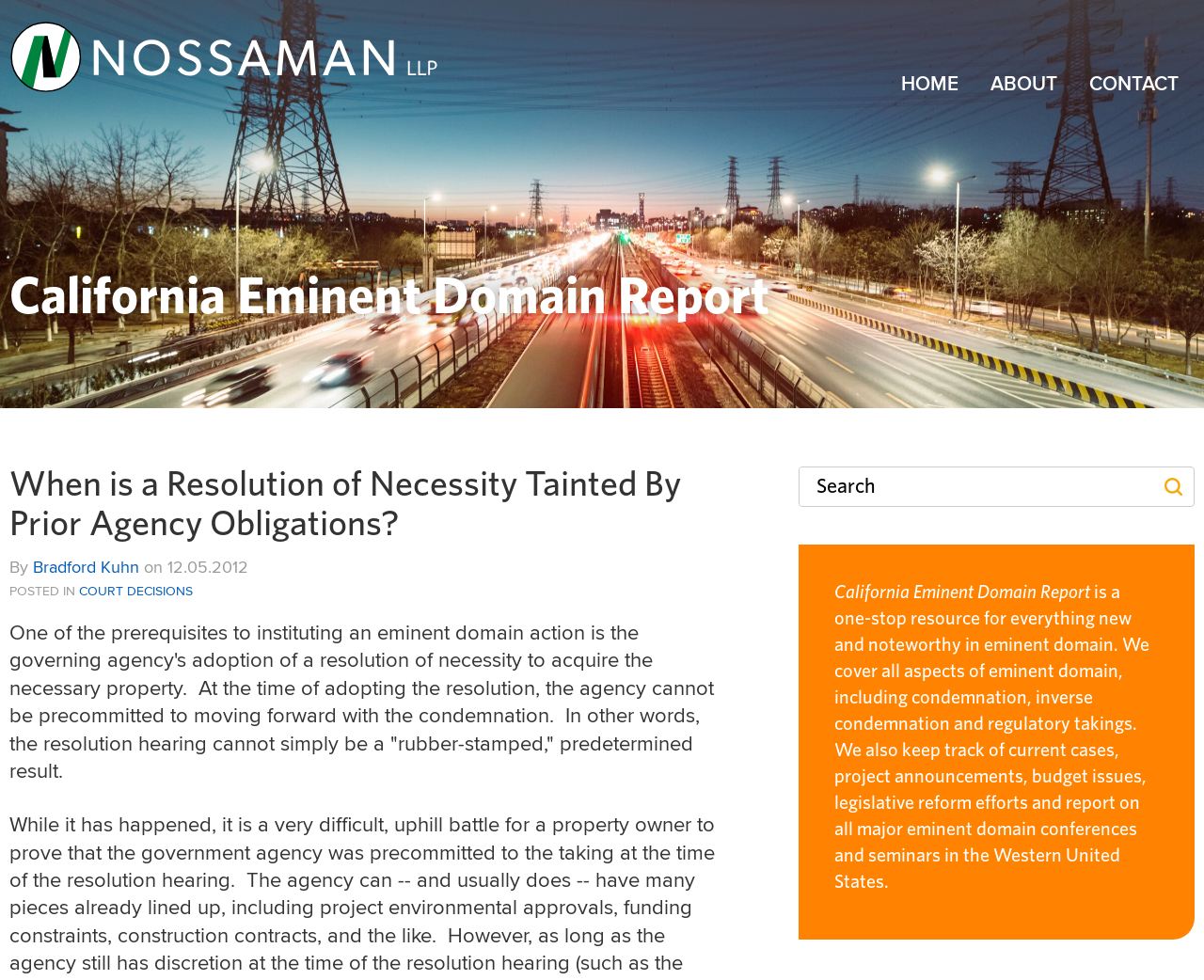Please identify and generate the text content of the webpage's main heading.

California Eminent Domain Report